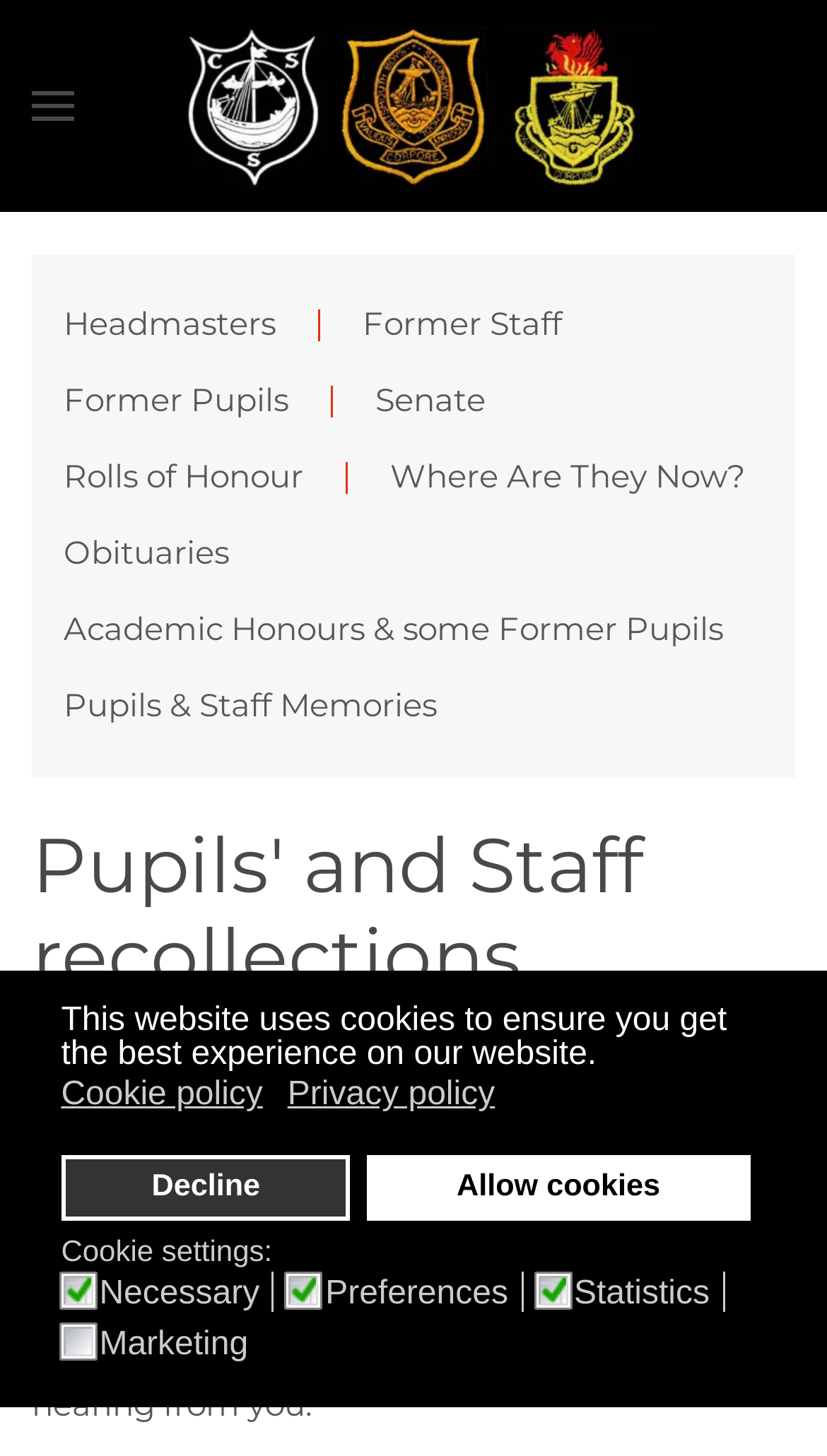How many links are available on the main menu?
Using the image as a reference, deliver a detailed and thorough answer to the question.

The main menu contains links to various sections, including Headmasters, Former Staff, Former Pupils, Senate, Rolls of Honour, Where Are They Now?, Obituaries, and Academic Honours & some Former Pupils. There are eight links in total.